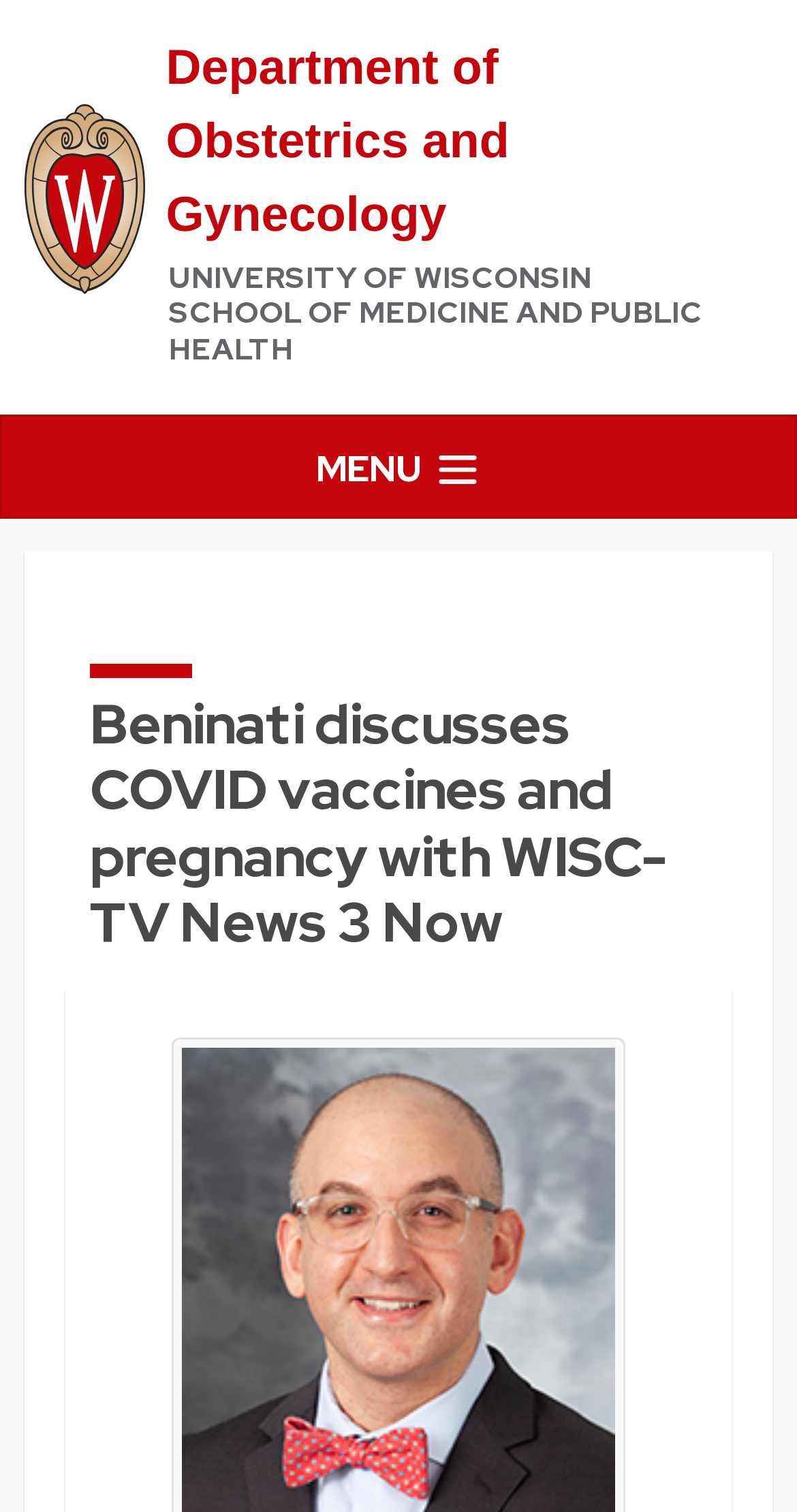Provide a brief response in the form of a single word or phrase:
How many links are there in the top-left corner?

2